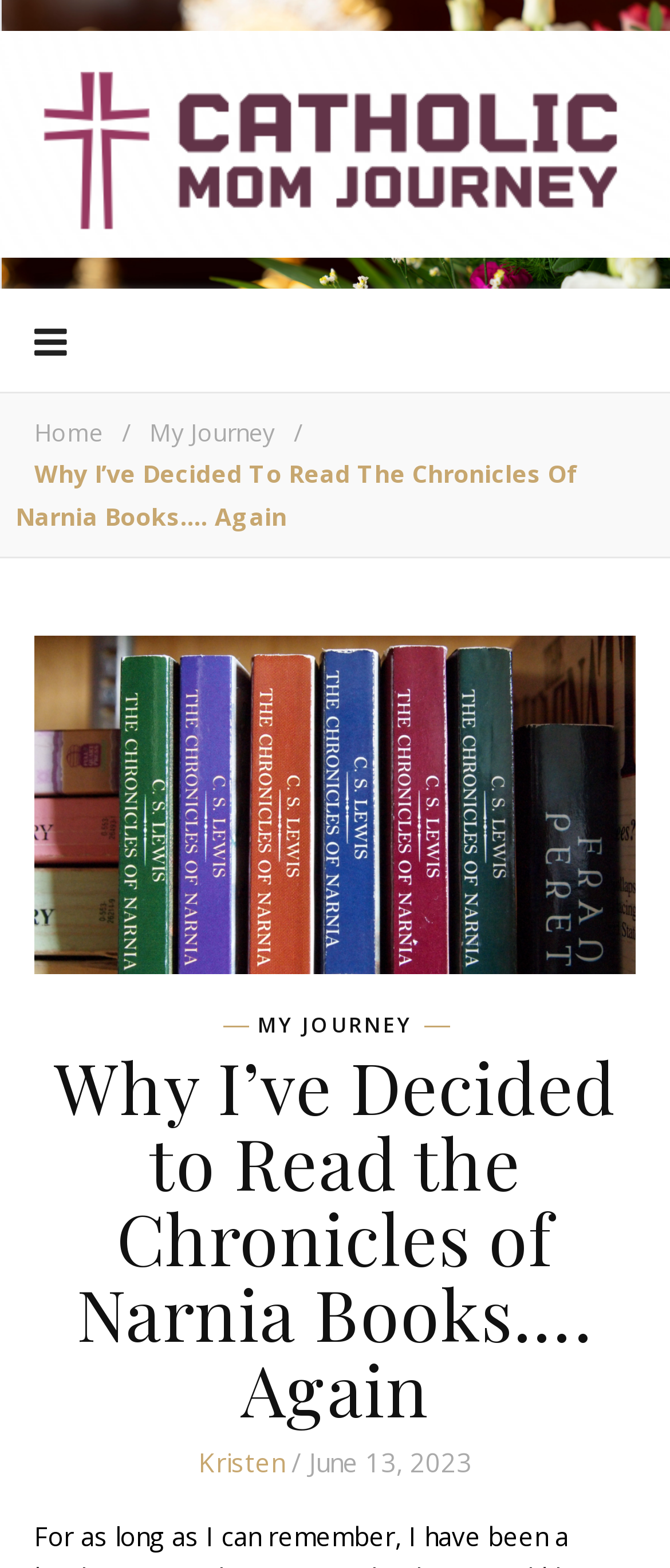Please provide a comprehensive response to the question below by analyzing the image: 
What series of books is the latest article about?

The series of books that the latest article is about can be inferred from the image in the article, which is captioned 'Chronicles of Narnia series'.